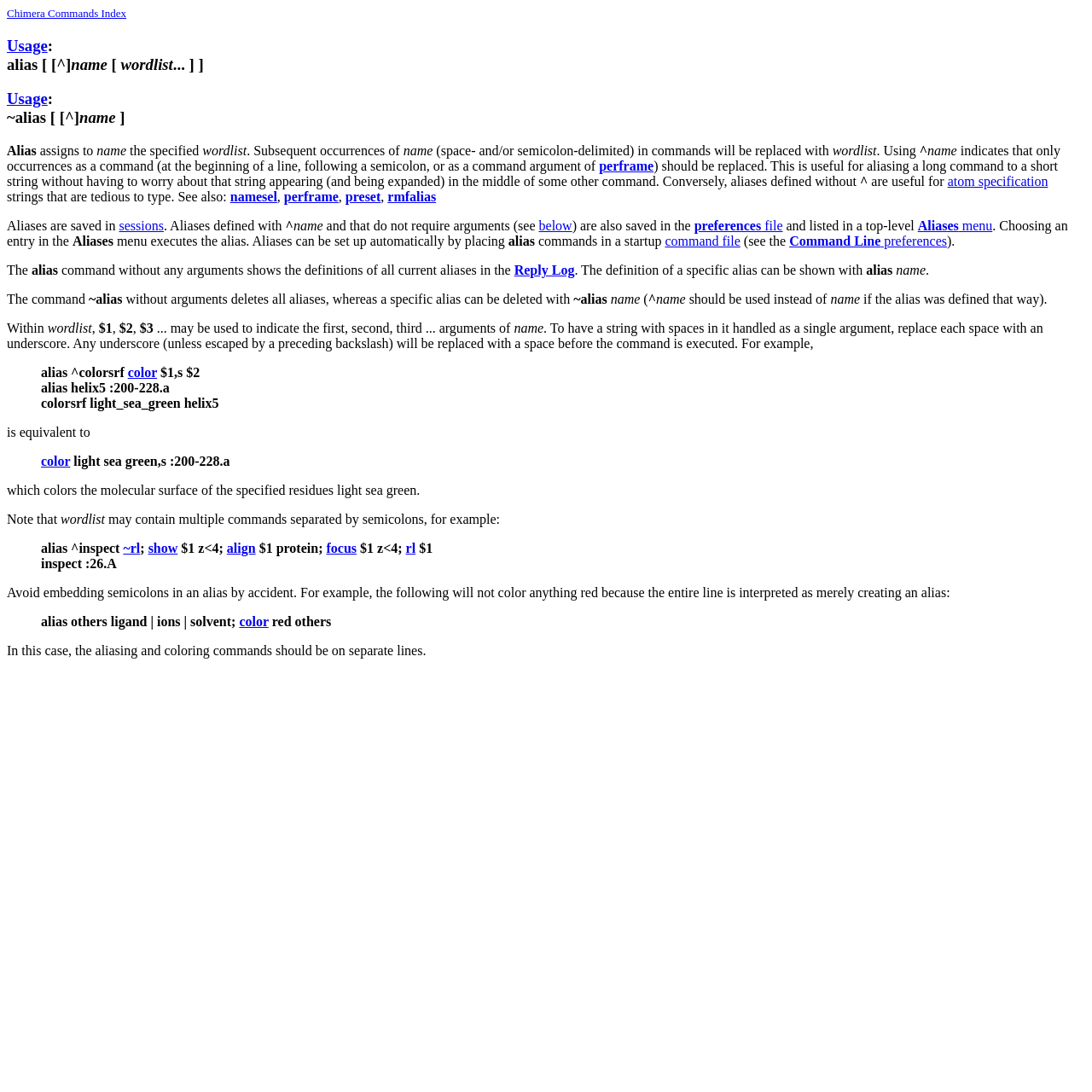Provide a single word or phrase to answer the given question: 
Where are aliases saved?

In sessions and preferences file